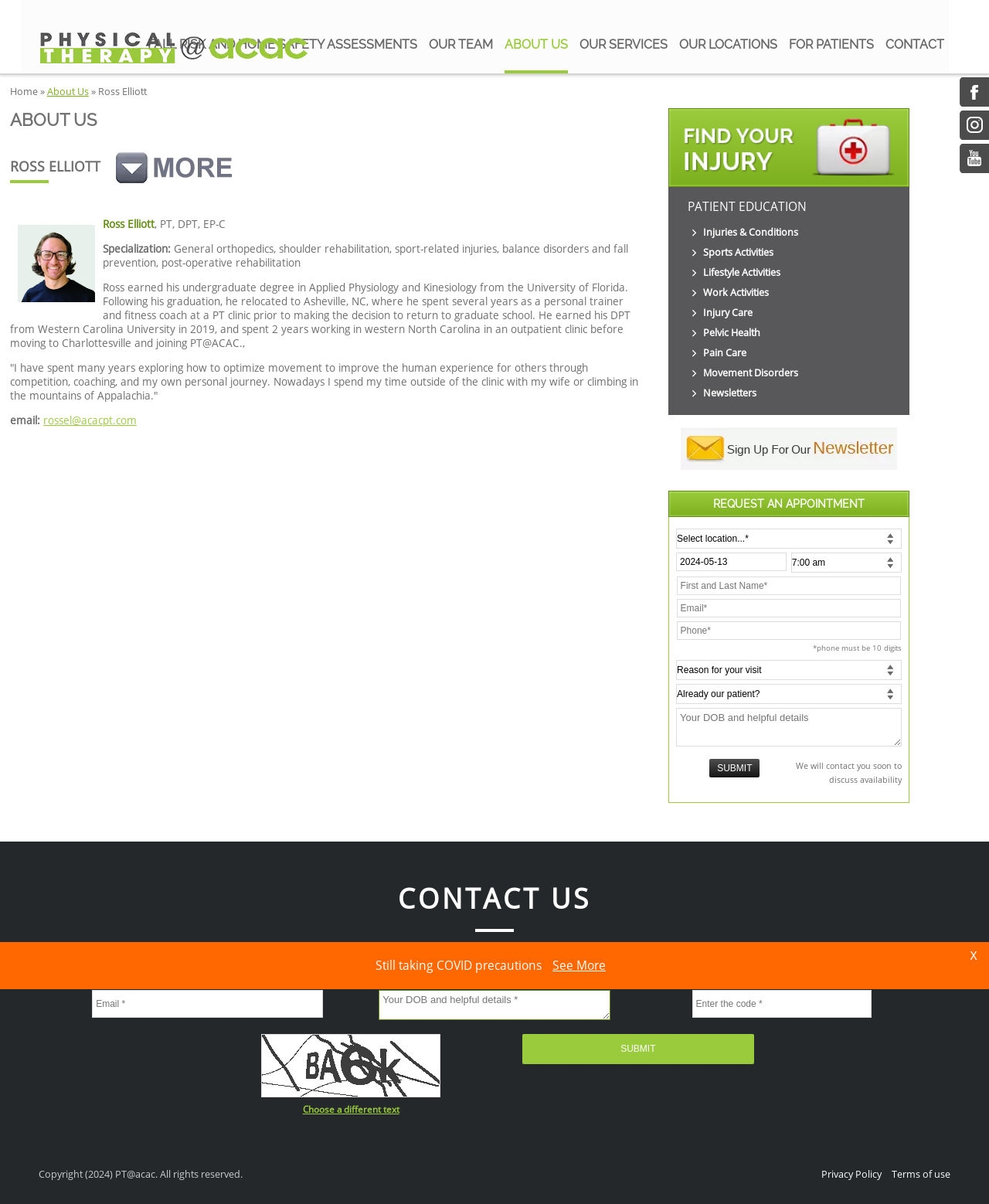Give an extensive and precise description of the webpage.

This webpage is about PT@acac, a physical therapy and occupational therapy provider. At the top, there is a navigation menu with links to various pages, including "FALL RISK AND HOME SAFETY ASSESSMENTS", "OUR TEAM", "ABOUT US", "OUR SERVICES", "OUR LOCATIONS", "FOR PATIENTS", and "CONTACT". 

Below the navigation menu, there is a main section with a heading "ABOUT US" and a subheading "ROSS ELLIOTT". This section features an image of Ross Elliott, a physical therapist, along with his bio, which includes his educational background, work experience, and personal interests. 

To the right of the main section, there is a complementary section with links to various topics, including "Injuries & Conditions", "Sports Activities", "Lifestyle Activities", "Work Activities", "Injury Care", "Pelvic Health", "Pain Care", "Movement Disorders", and "Newsletters". 

Further down, there is a section to request an appointment, with a form that includes fields for name, email, phone number, and other details. Below the form, there is a button to submit the request.

At the bottom of the page, there is a contact section with a heading "CONTACT US" and a form to send a message. There is also a section with links to social media platforms, including Facebook, Instagram, and YouTube. Additionally, there is a copyright notice and links to the privacy policy and terms of use.